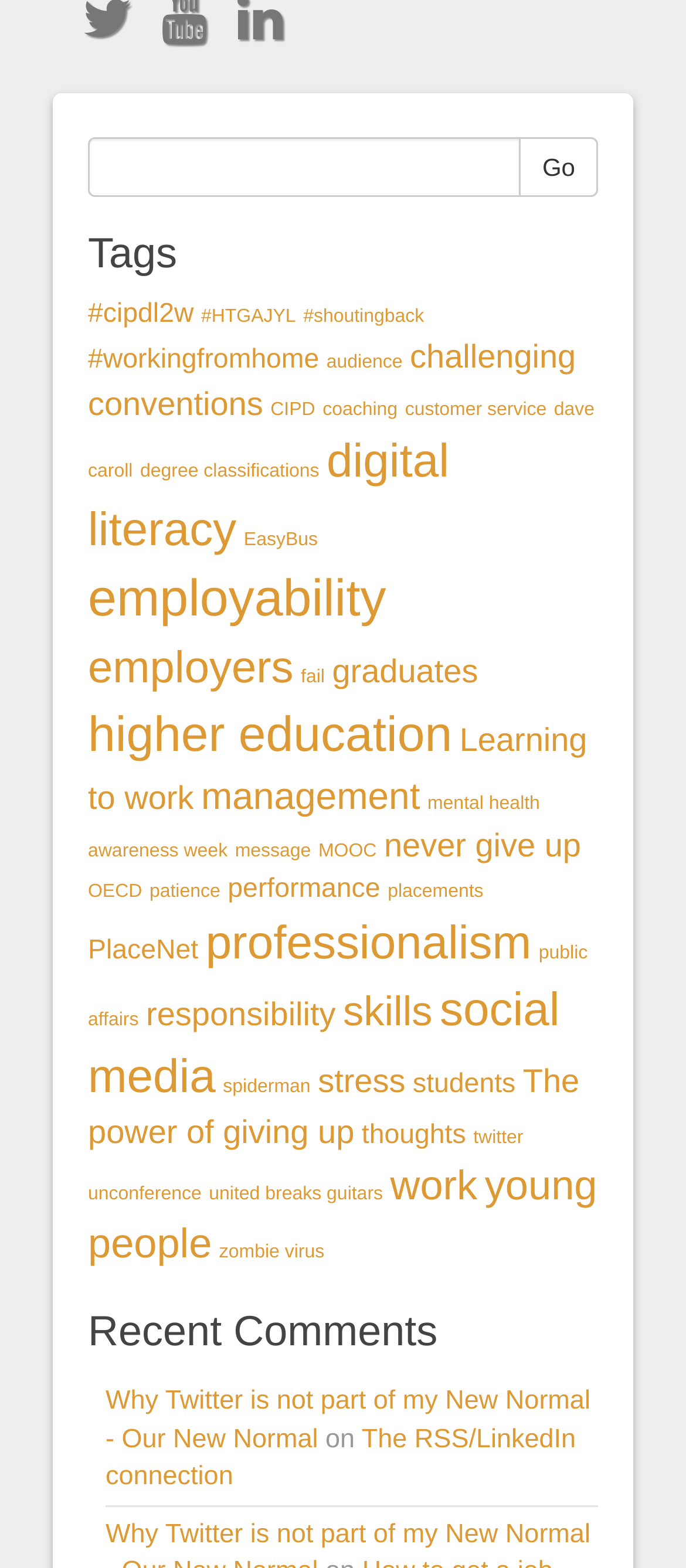Please analyze the image and give a detailed answer to the question:
How many items are associated with the tag 'employability'?

The link '#employability (9 items)' indicates that there are 9 items associated with the tag 'employability'.